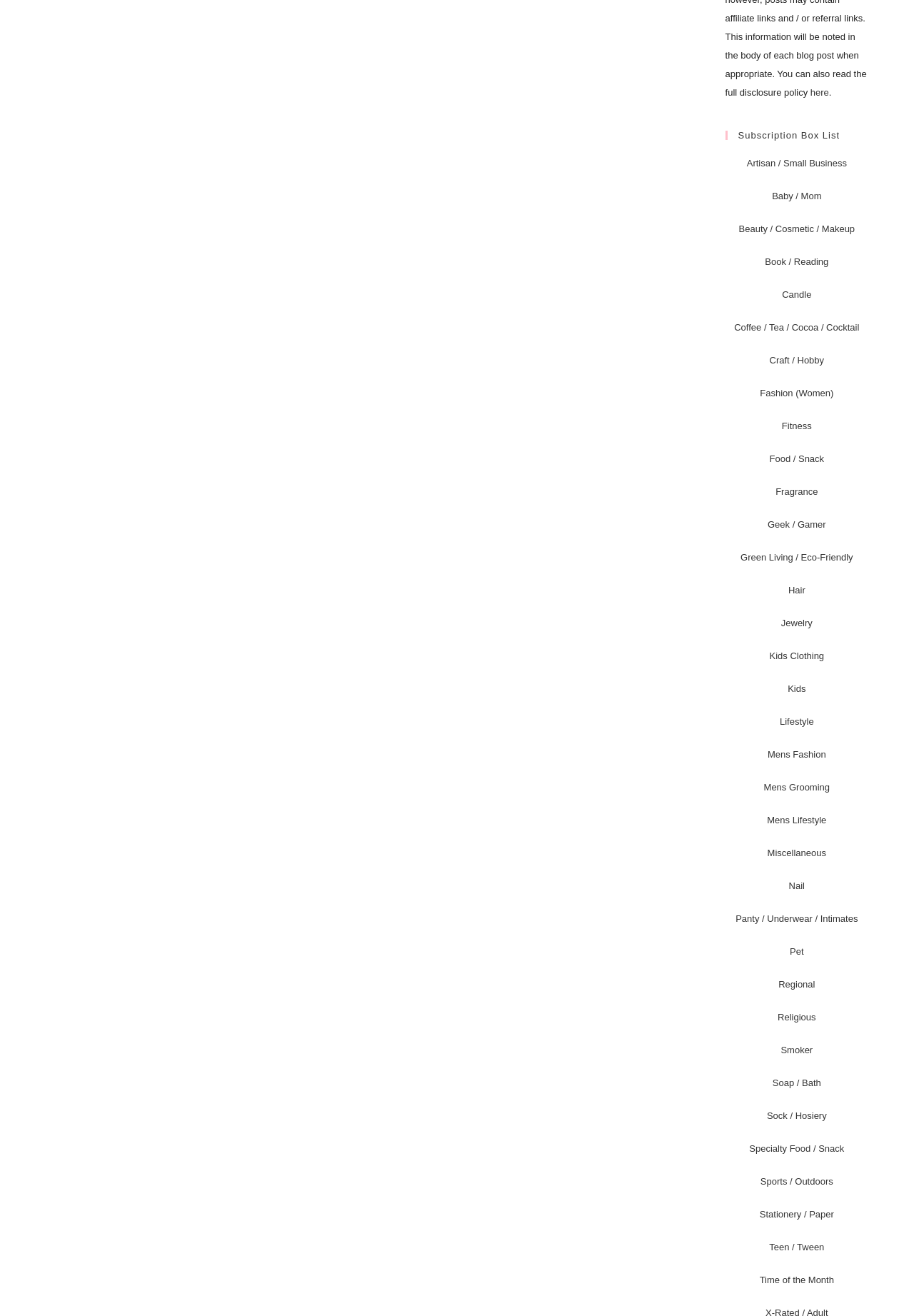How many categories of subscription boxes are listed?
Please ensure your answer is as detailed and informative as possible.

By counting the number of links on the webpage, I can see that there are more than 40 categories of subscription boxes listed, including Artisan/Small Business, Baby/Mom, Beauty/Cosmetic/Makeup, and many others.